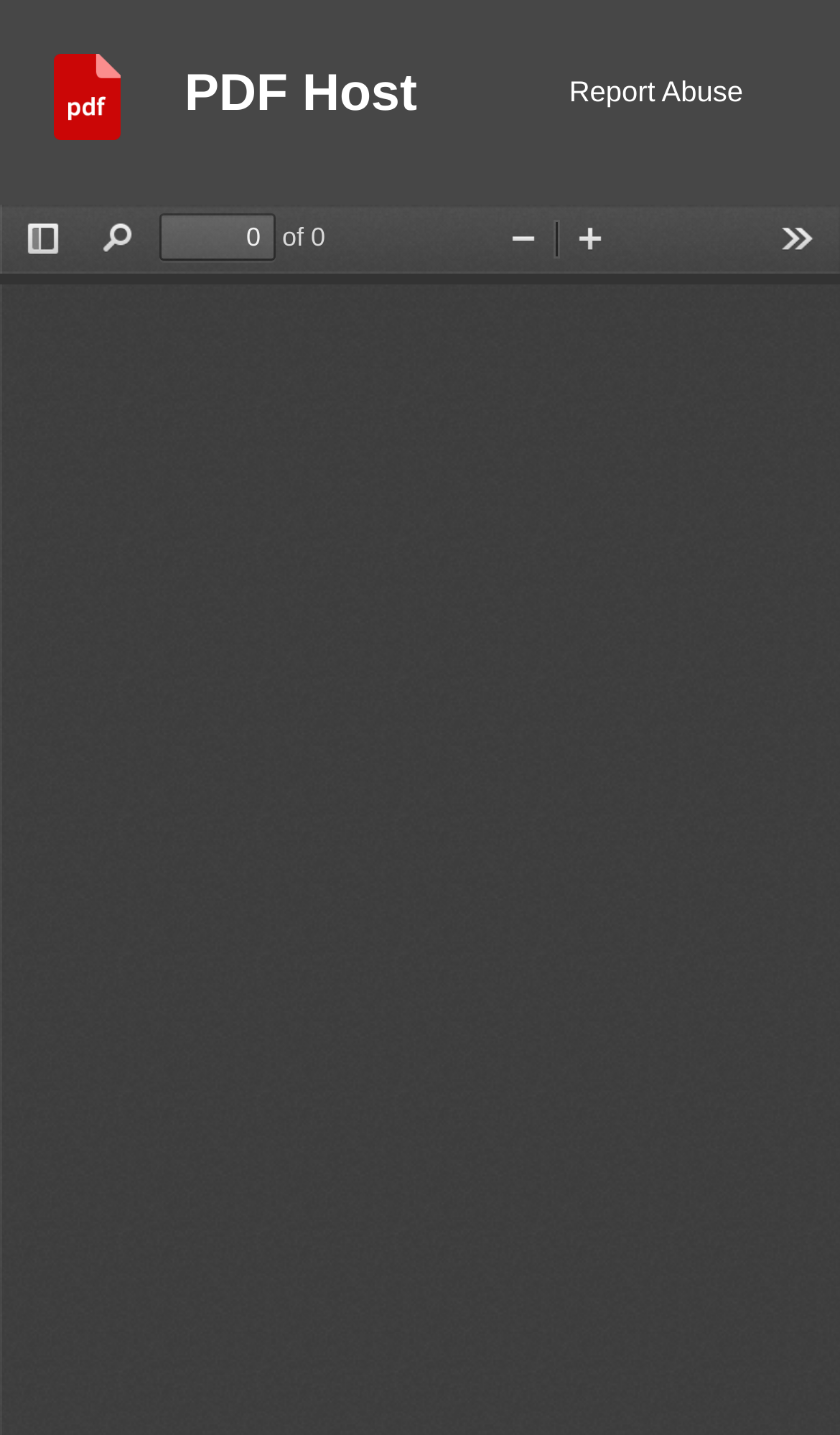Locate the bounding box coordinates of the clickable part needed for the task: "report abuse".

[0.678, 0.053, 0.885, 0.09]